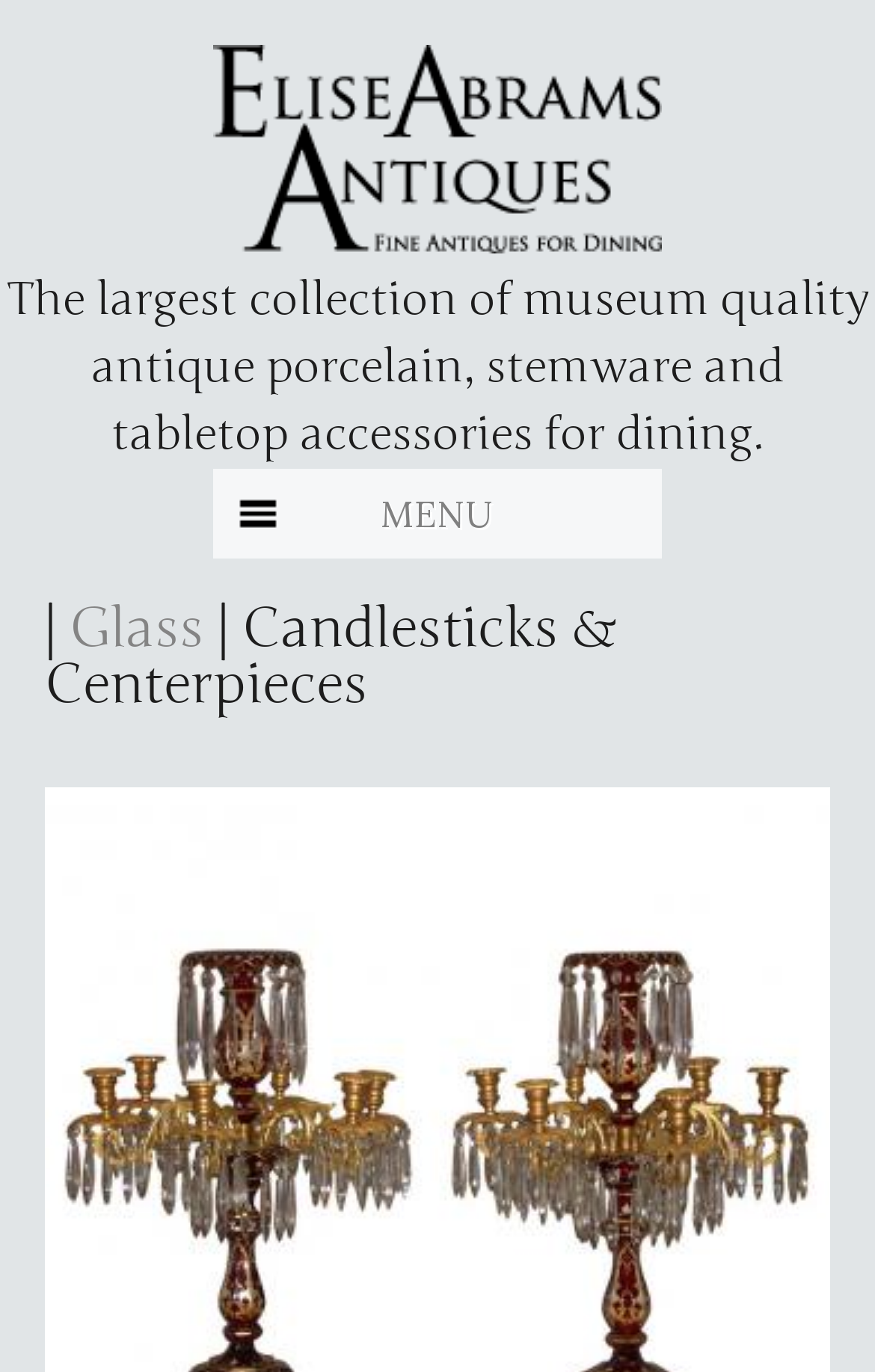What is the name of the website?
From the image, respond using a single word or phrase.

Elise Abrams Antiques